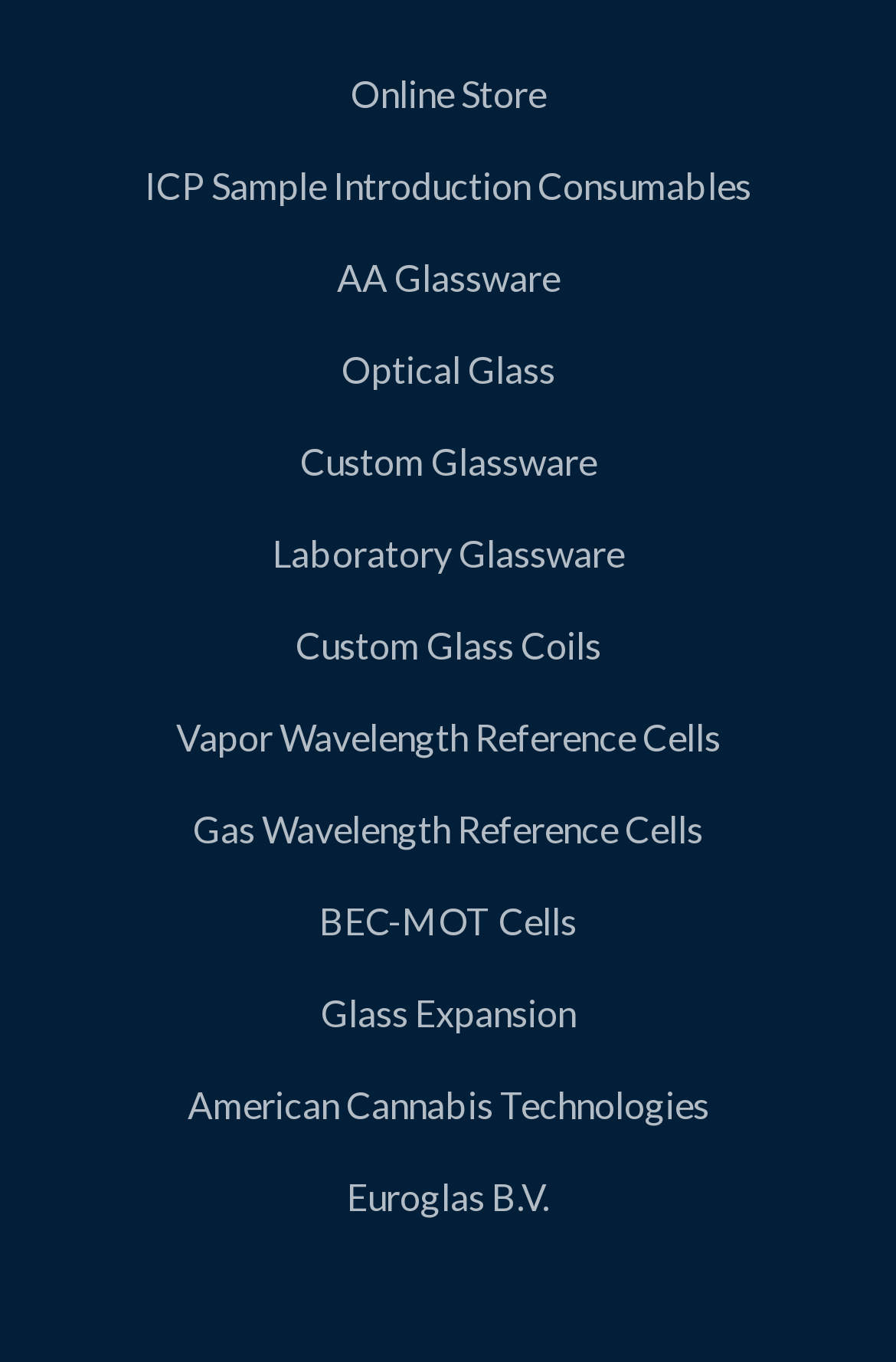Locate the bounding box coordinates of the clickable area needed to fulfill the instruction: "view ICP Sample Introduction Consumables".

[0.021, 0.104, 0.979, 0.171]